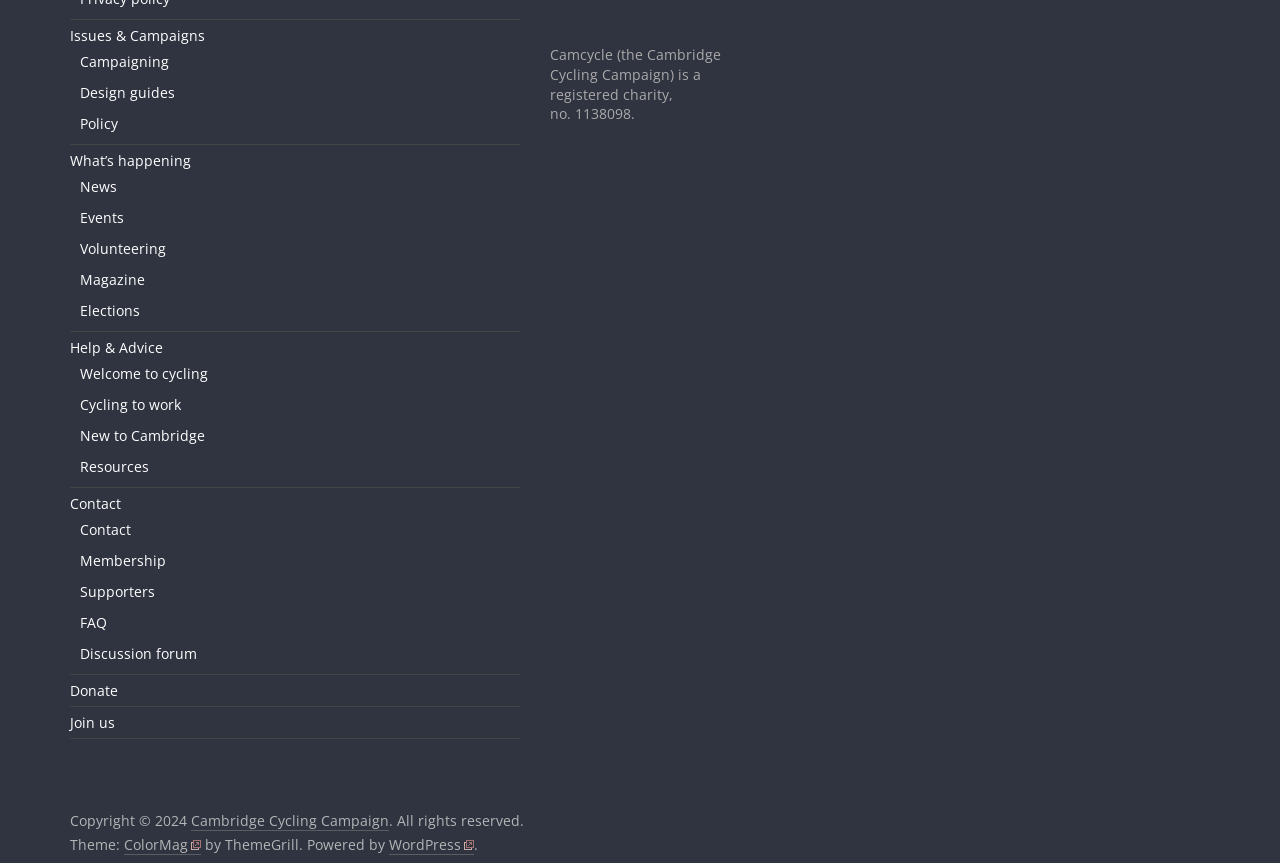Given the element description: "Contact", predict the bounding box coordinates of this UI element. The coordinates must be four float numbers between 0 and 1, given as [left, top, right, bottom].

[0.055, 0.572, 0.095, 0.594]